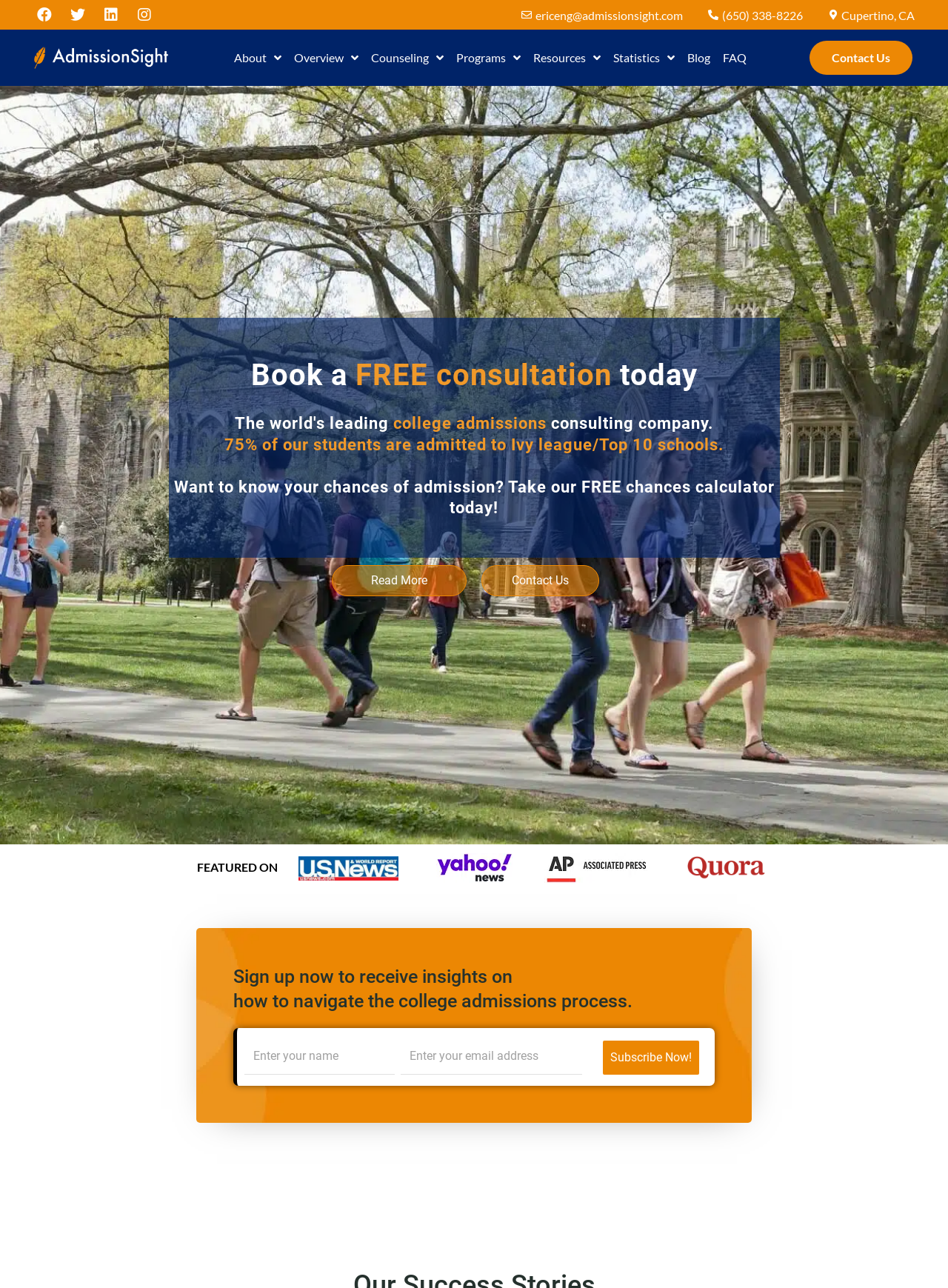Use one word or a short phrase to answer the question provided: 
How many social media links are there?

4